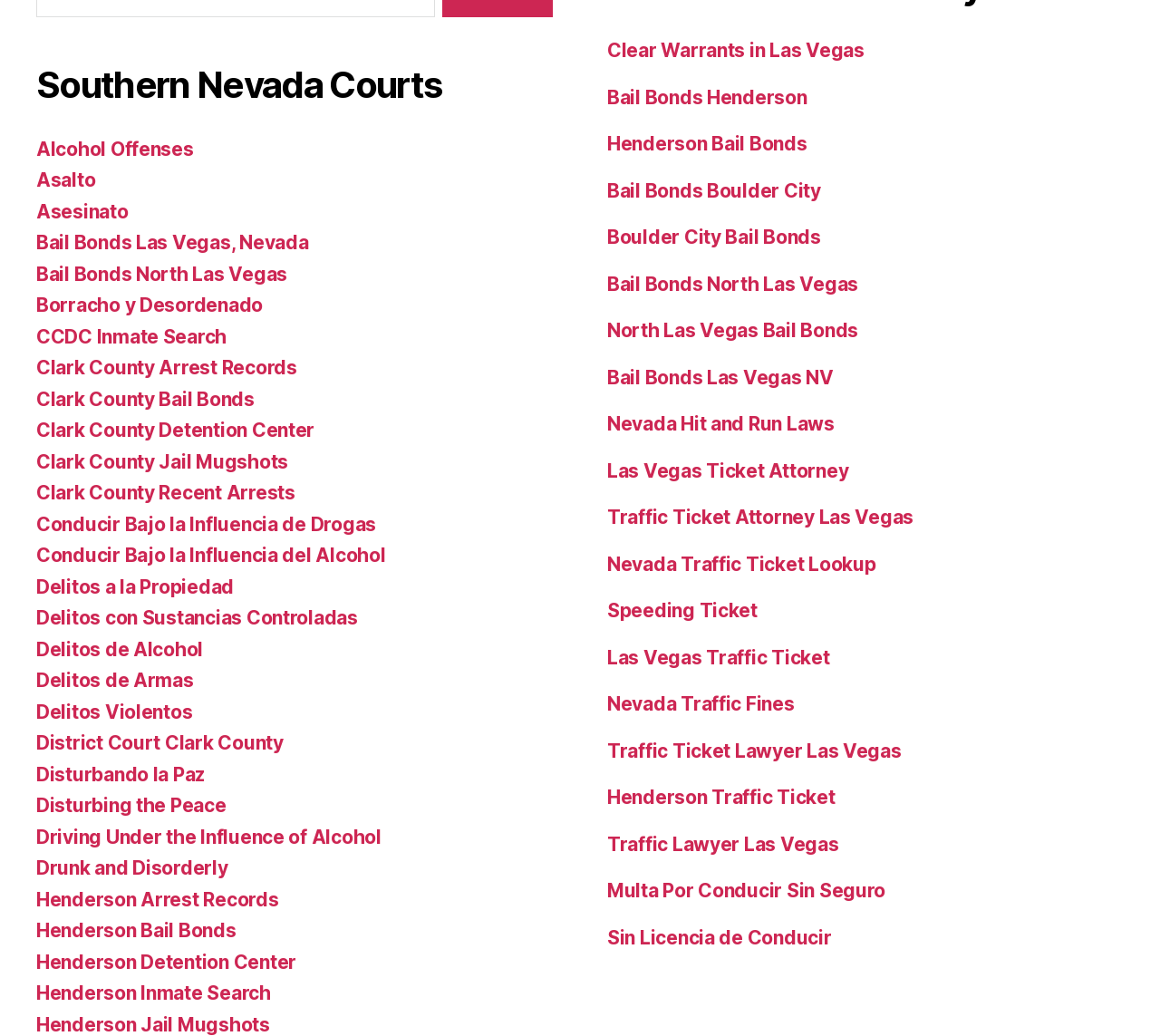Could you highlight the region that needs to be clicked to execute the instruction: "Click on 'Clear Warrants in Las Vegas'"?

[0.523, 0.038, 0.745, 0.06]